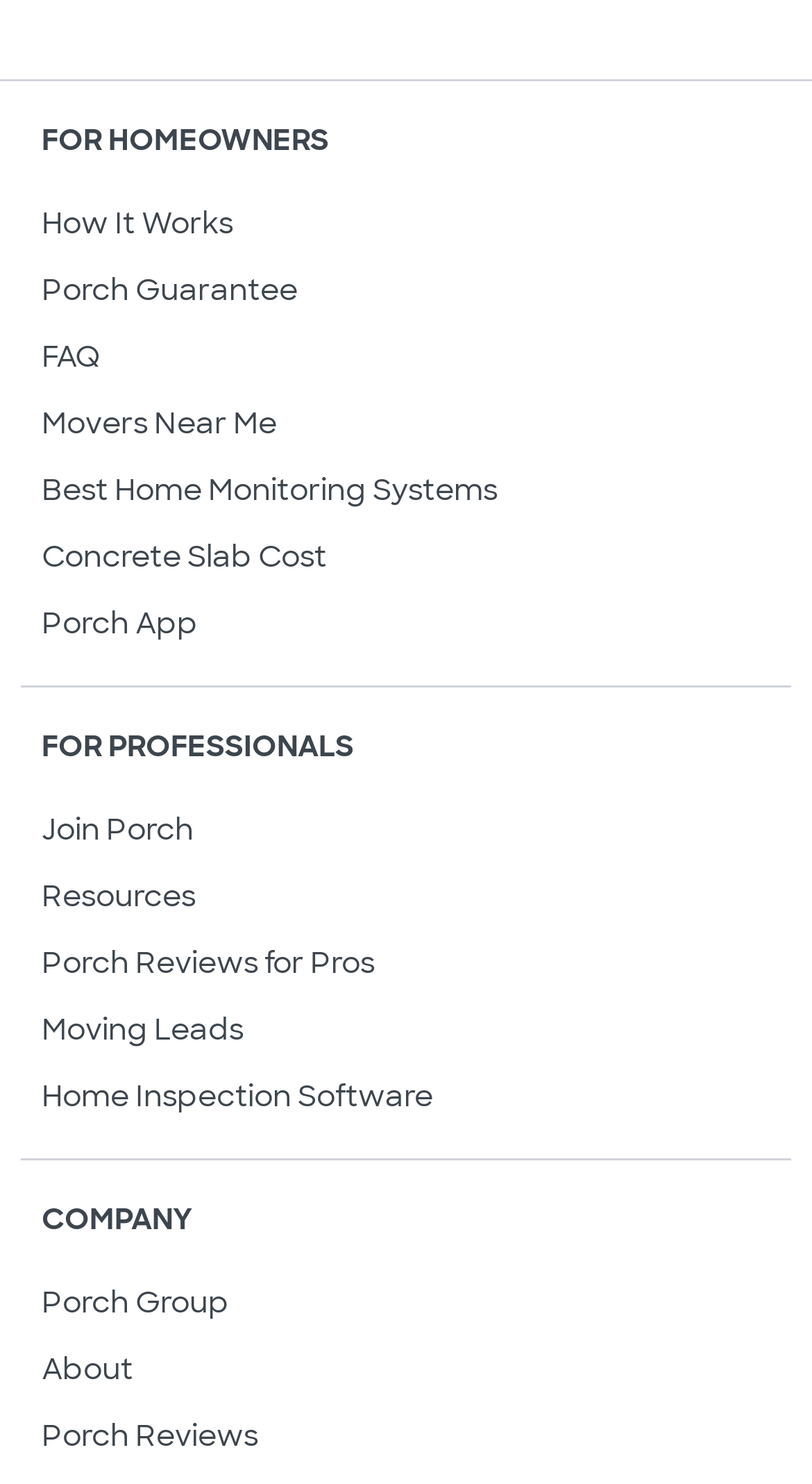Please specify the bounding box coordinates of the element that should be clicked to execute the given instruction: 'Learn how it works'. Ensure the coordinates are four float numbers between 0 and 1, expressed as [left, top, right, bottom].

[0.051, 0.137, 0.287, 0.163]